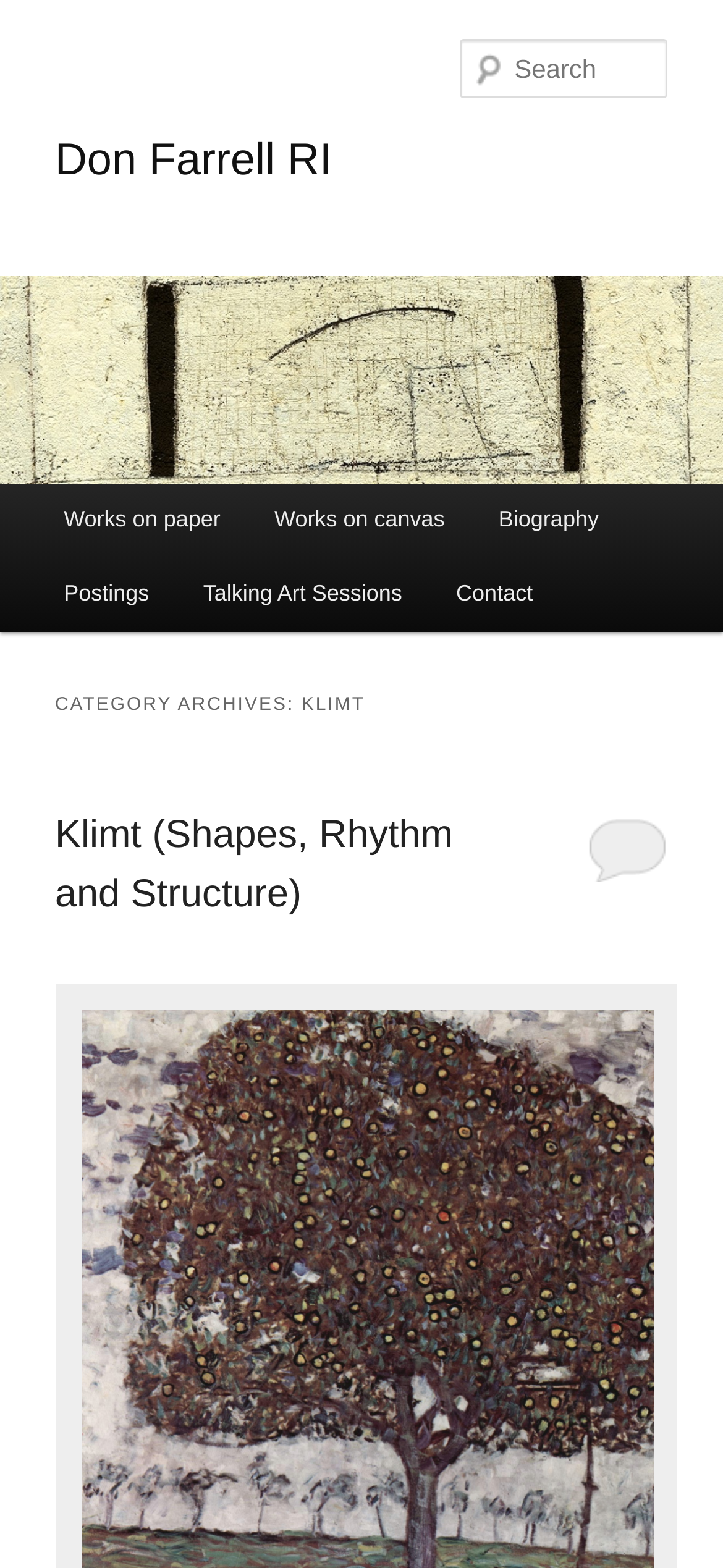Find and indicate the bounding box coordinates of the region you should select to follow the given instruction: "search for something".

[0.637, 0.025, 0.924, 0.063]